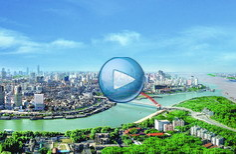Describe thoroughly the contents of the image.

The image showcases a stunning aerial view of a vibrant cityscape, featuring a blend of modern skyscrapers and lush greenery along the banks of a river. In the center of the image is a prominent play button icon, suggesting that this image is part of a video or interactive presentation related to the city's culture, history, or attractions. The bright blue sky reflects a clear day, enhancing the overall aesthetic of the scene. This visual encapsulation invites viewers to explore the dynamic juxtaposition of urban development and natural beauty in the area, potentially linked to the rich culture of Hubei, suggested by the context of the surrounding content.